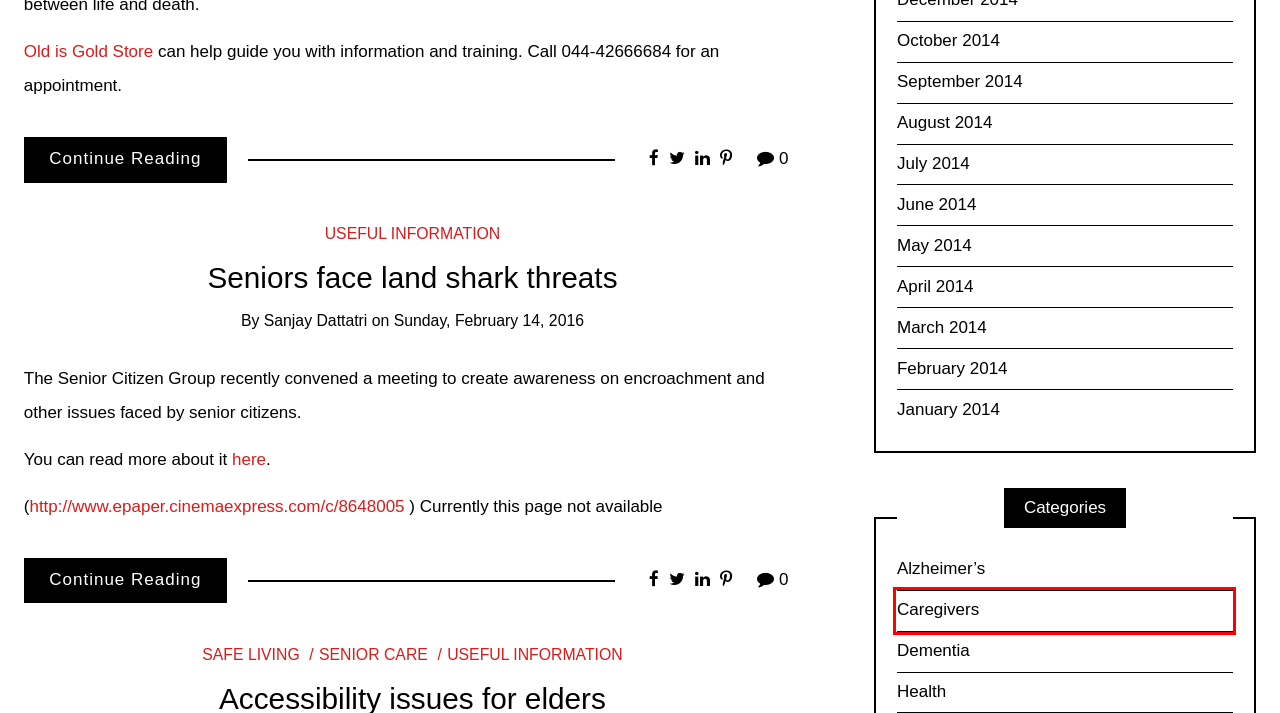Review the screenshot of a webpage which includes a red bounding box around an element. Select the description that best fits the new webpage once the element in the bounding box is clicked. Here are the candidates:
A. Seniors face land shark threats - Information Centre for Seniors
B. February 2014 - Information Centre for Seniors
C. October 2014 - Information Centre for Seniors
D. January 2014 - Information Centre for Seniors
E. Caregivers Archives - Information Centre for Seniors
F. September 2014 - Information Centre for Seniors
G. June 2014 - Information Centre for Seniors
H. Old is Gold Store - India's first exclusive store for Seniors | Chennai

E